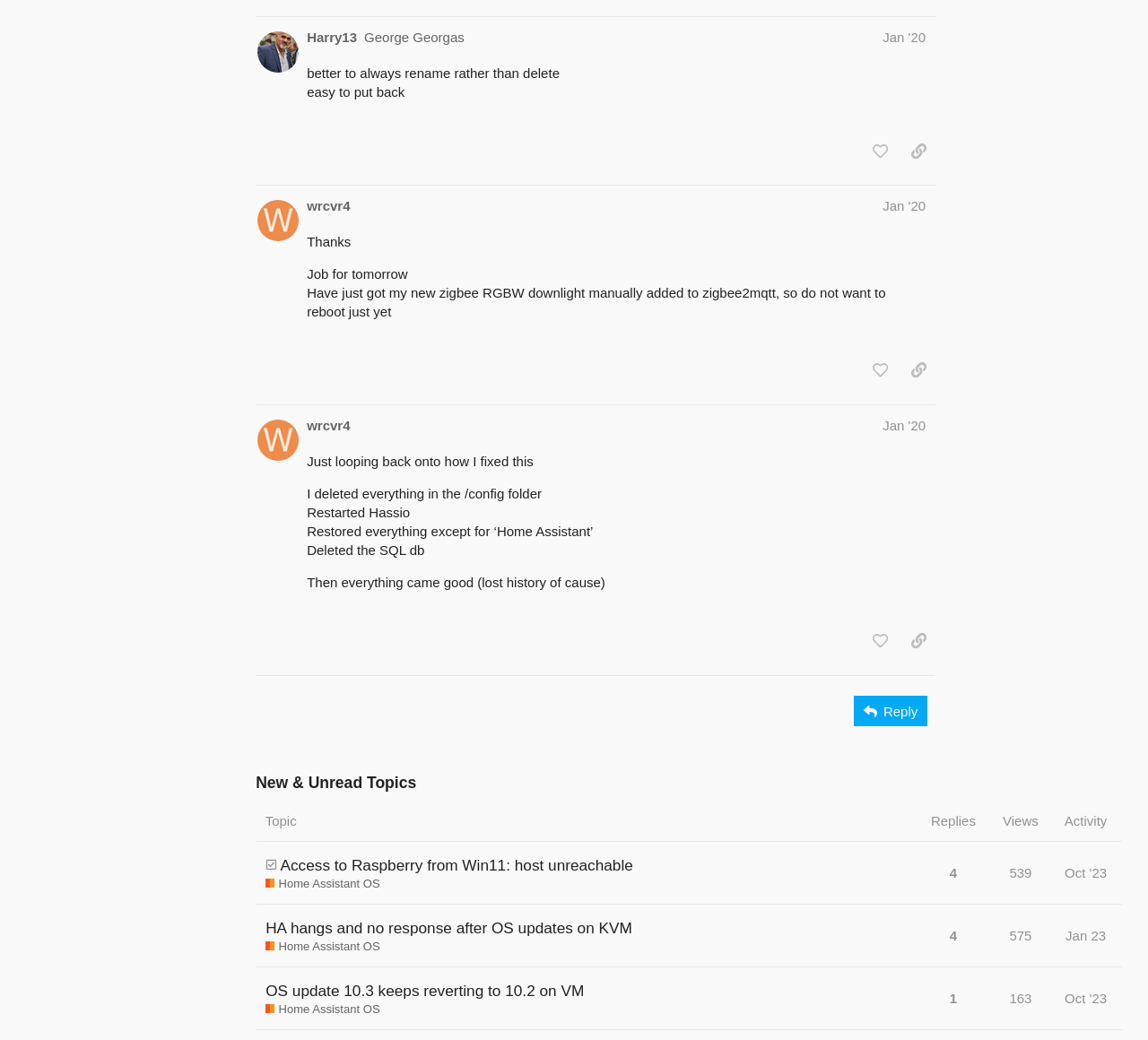What is the date of the post that says 'Just looping back onto how I fixed this'?
Based on the image, answer the question with a single word or brief phrase.

Jan 21, 2020